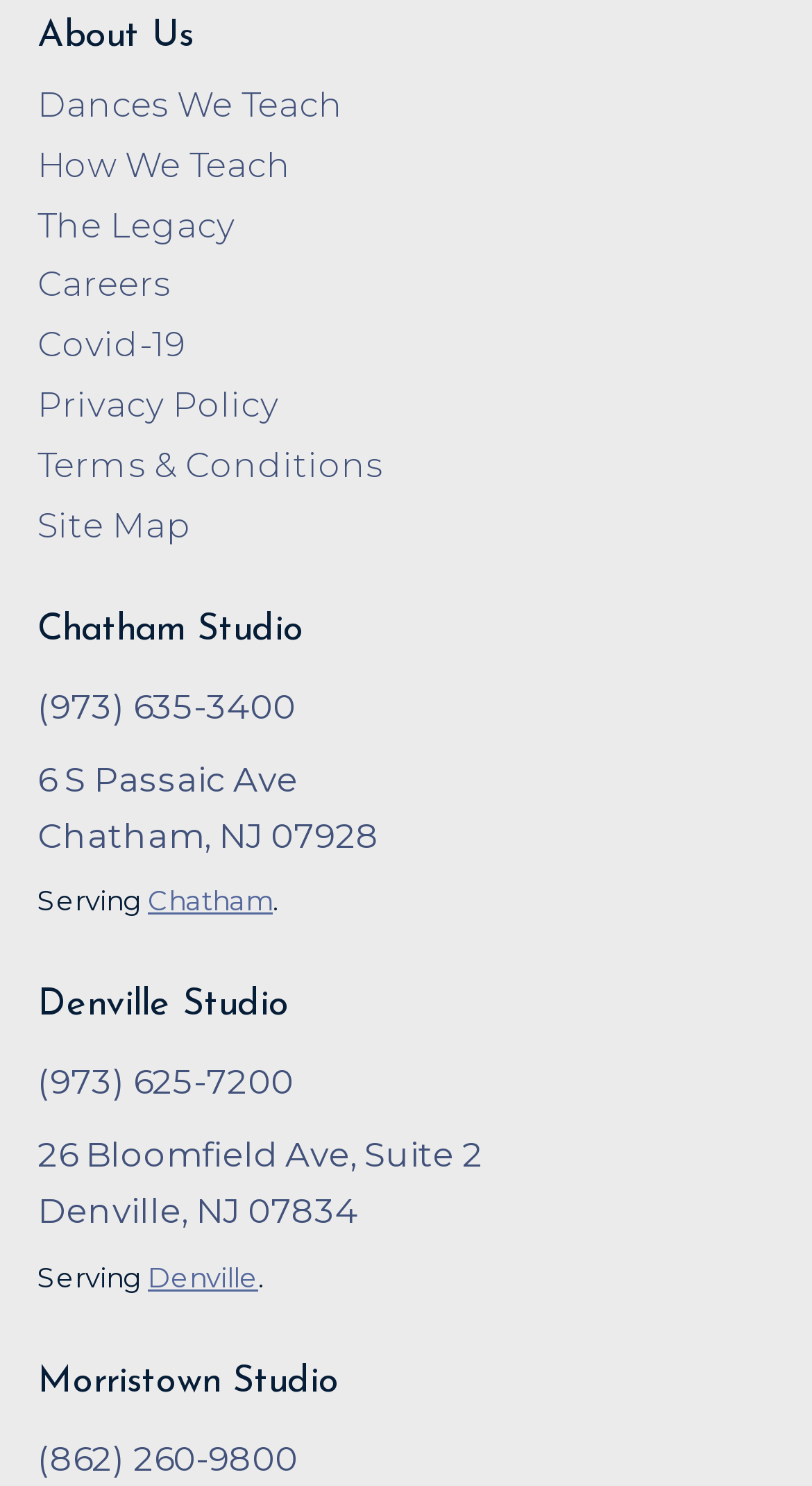Determine the bounding box coordinates for the UI element with the following description: "(973) 625-7200". The coordinates should be four float numbers between 0 and 1, represented as [left, top, right, bottom].

[0.046, 0.714, 0.362, 0.742]